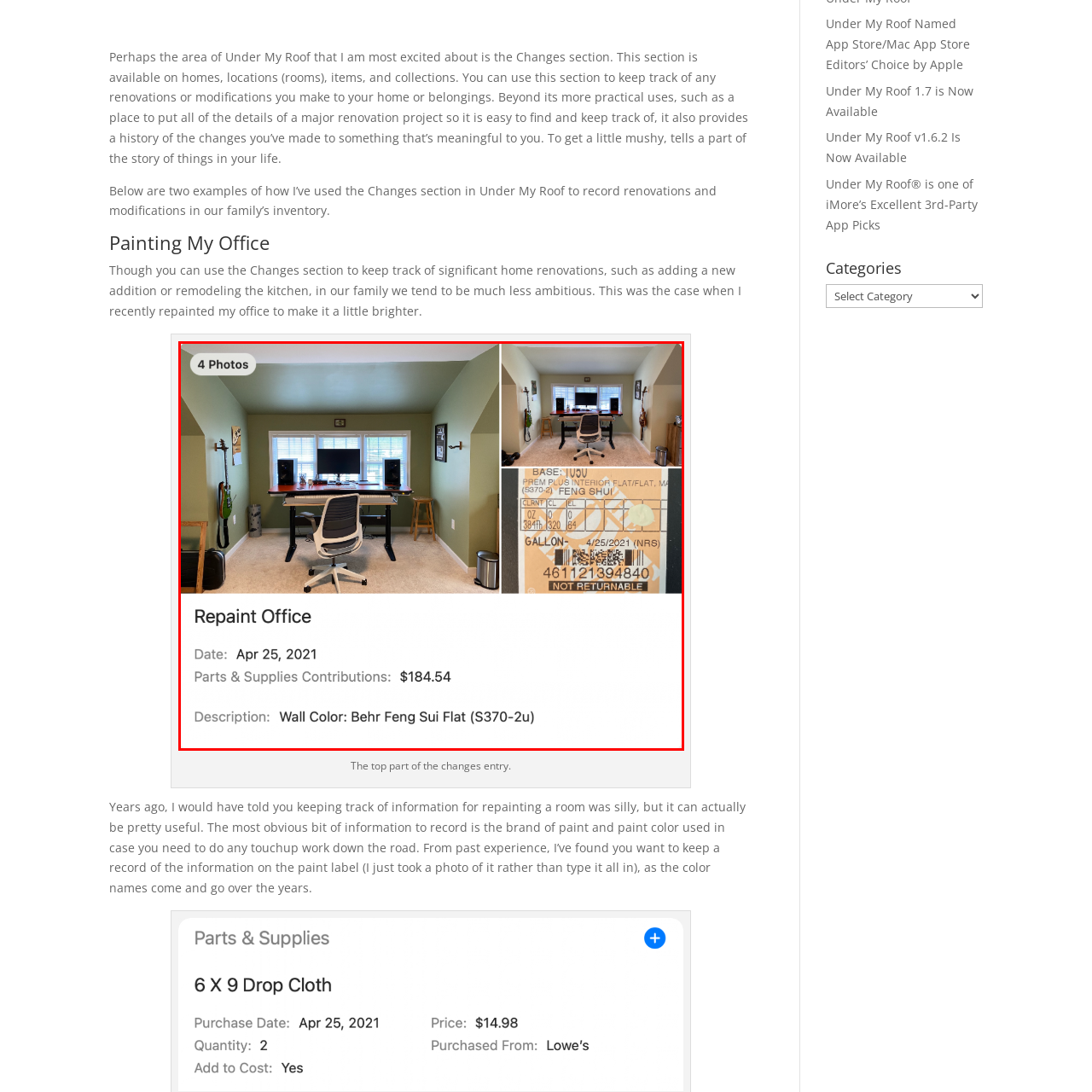Elaborate on all the details and elements present in the red-outlined area of the image.

This image captures a well-organized home office space that has recently undergone a transformation through painting. The main area showcases a modern desk setup with dual speakers and a comfortable office chair, contrasted against the freshly painted green walls, which contribute to a bright and inviting atmosphere. 

To the right, a close-up image displays the paint label, indicating that the wall color is "Behr Feng Sui Flat (S370-2u)," and highlights important details including the date of purchase—April 25, 2021—and cost of supplies totaling $184.54. This emphasizes the practicality of documenting home modifications, showcasing both aesthetic changes and essential information for future reference. The office environment is not only functional but also reflects a personal touch, making the space a perfect blend of style and utility.